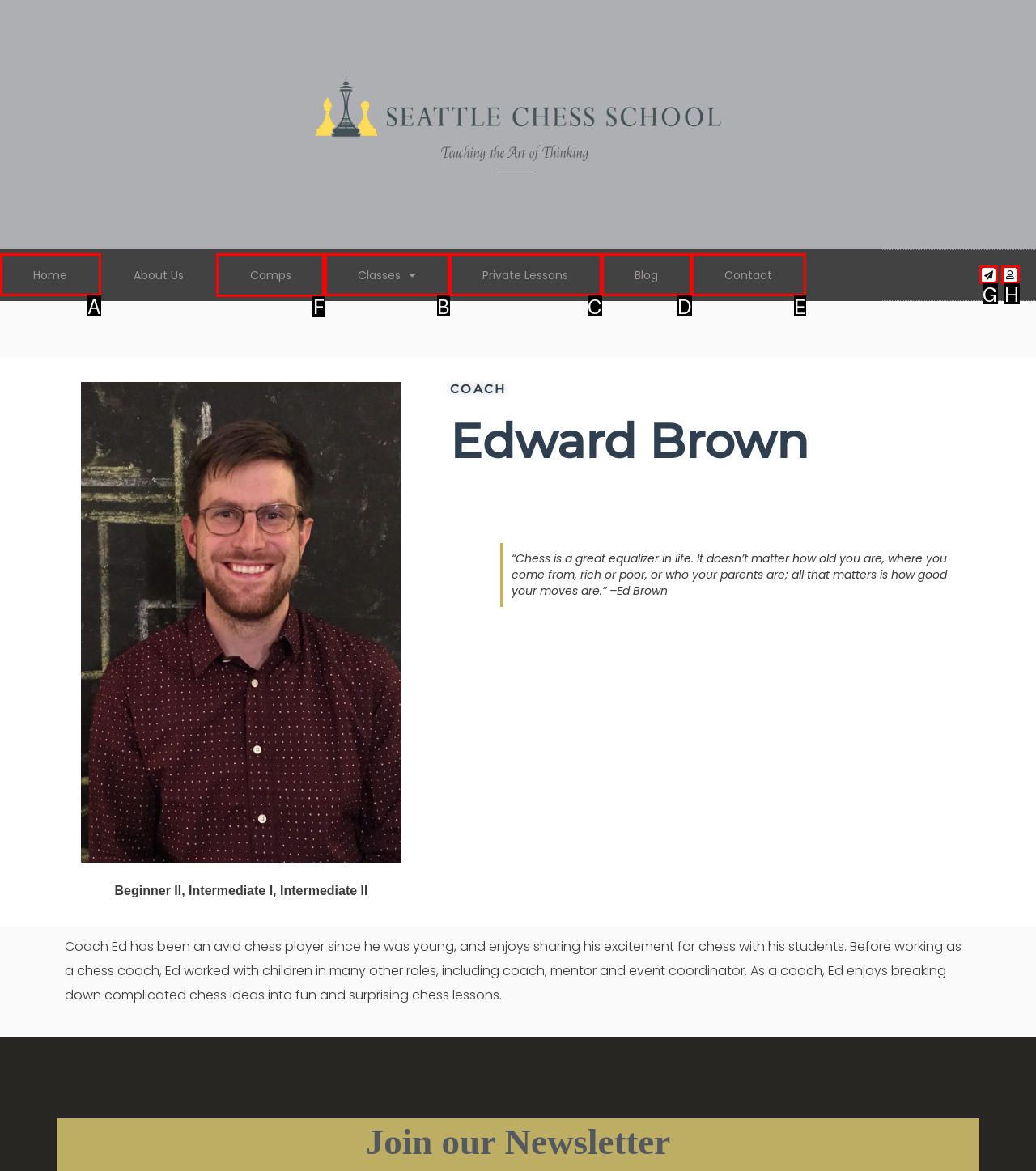Identify the correct UI element to click for this instruction: scroll to top
Respond with the appropriate option's letter from the provided choices directly.

None